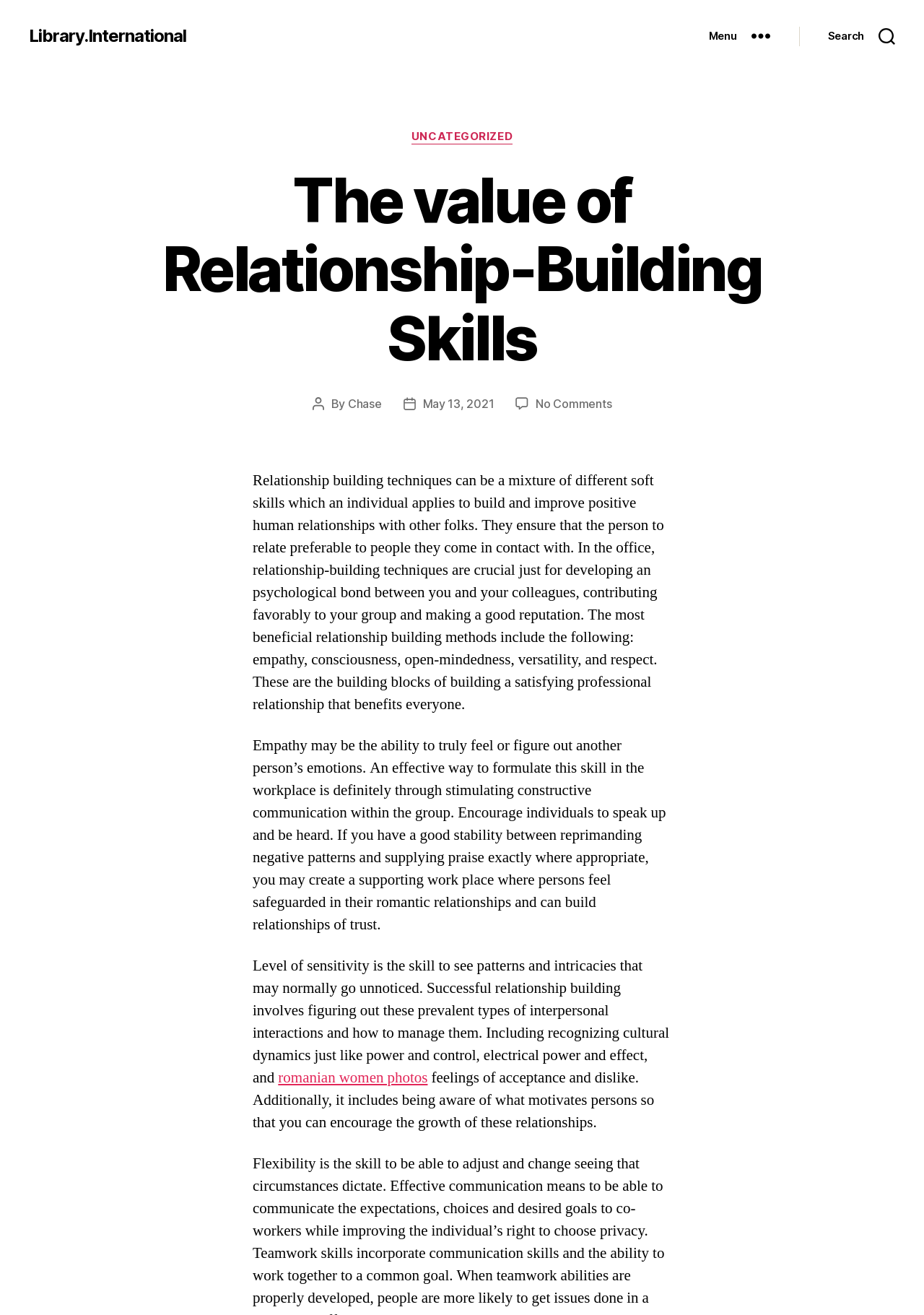Identify the bounding box of the HTML element described as: "romanian women photos".

[0.301, 0.812, 0.463, 0.827]